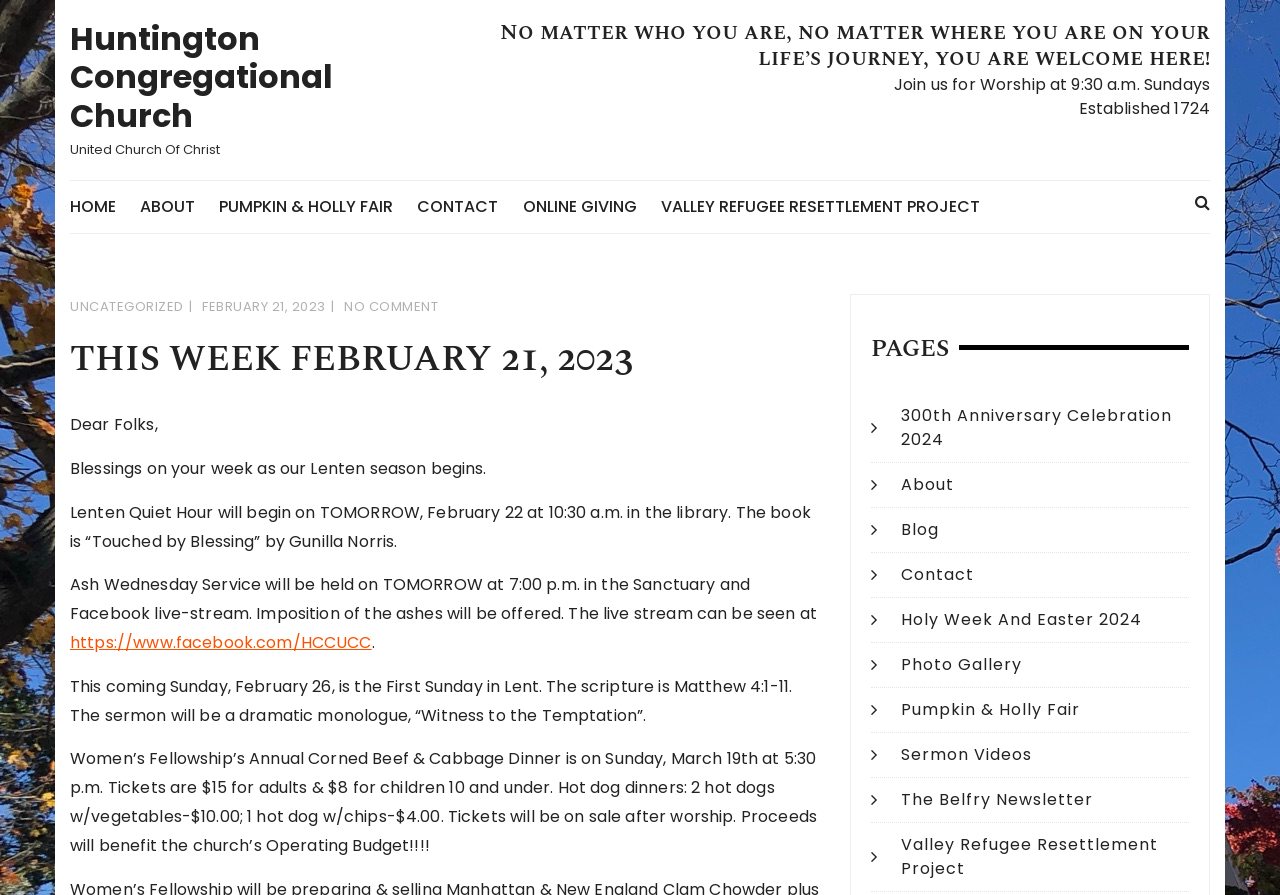What is the price of a hot dog dinner at the Women’s Fellowship’s Annual Corned Beef & Cabbage Dinner?
Based on the visual content, answer with a single word or a brief phrase.

$4.00